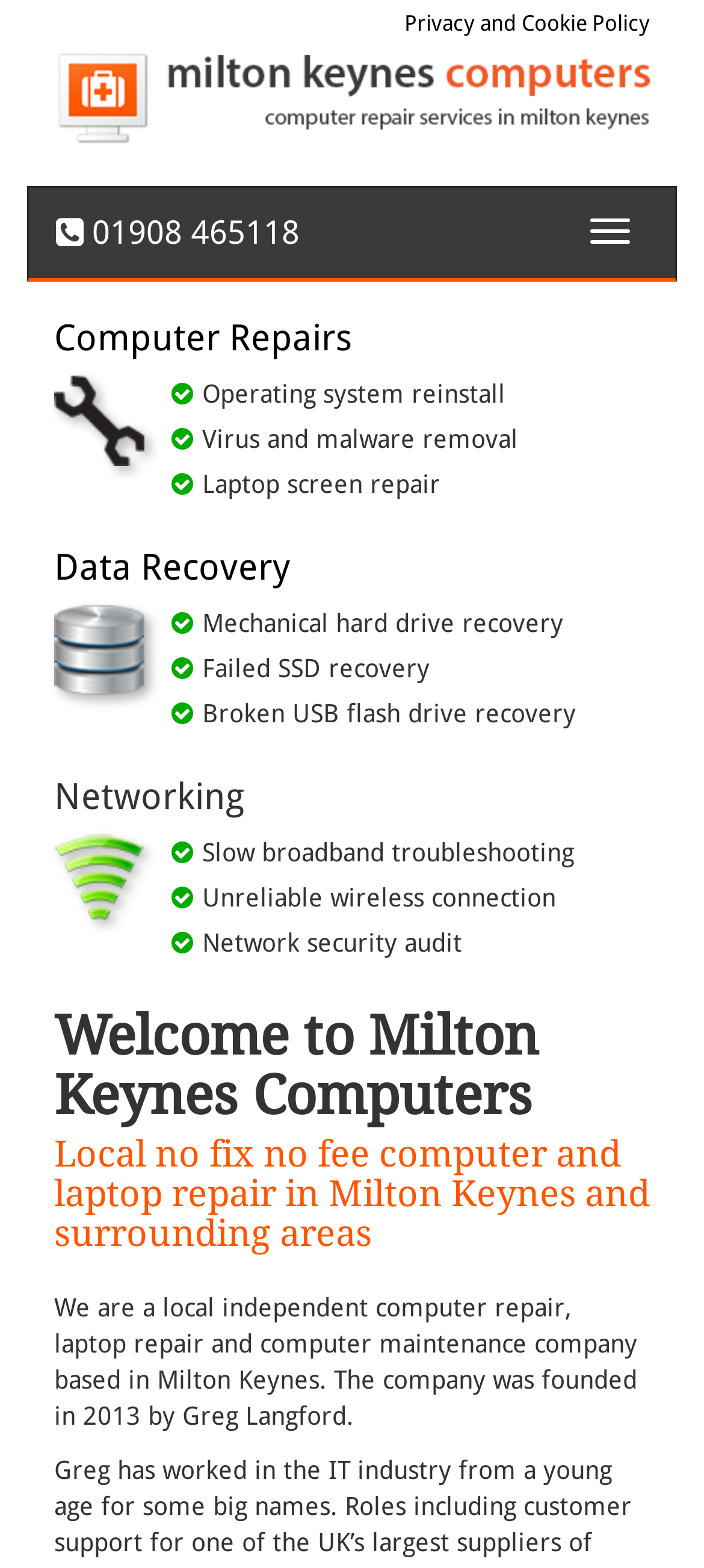Using the details from the image, please elaborate on the following question: What is the company's policy on fees?

I found the company's policy on fees by reading the heading element which mentions 'Local no fix no fee computer and laptop repair in Milton Keynes and surrounding areas'.